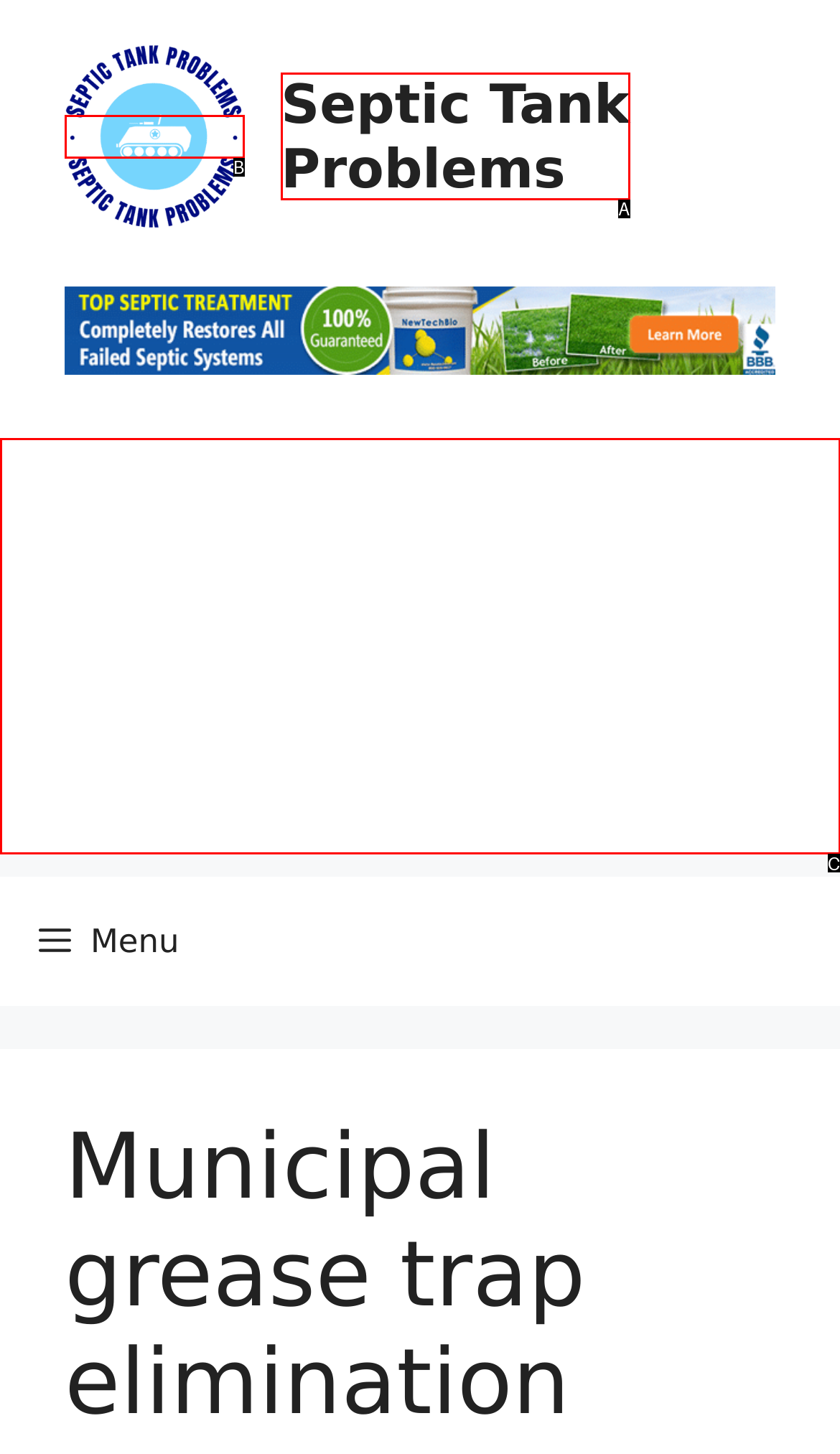Which UI element matches this description: alt="Septic Tank Problems"?
Reply with the letter of the correct option directly.

B